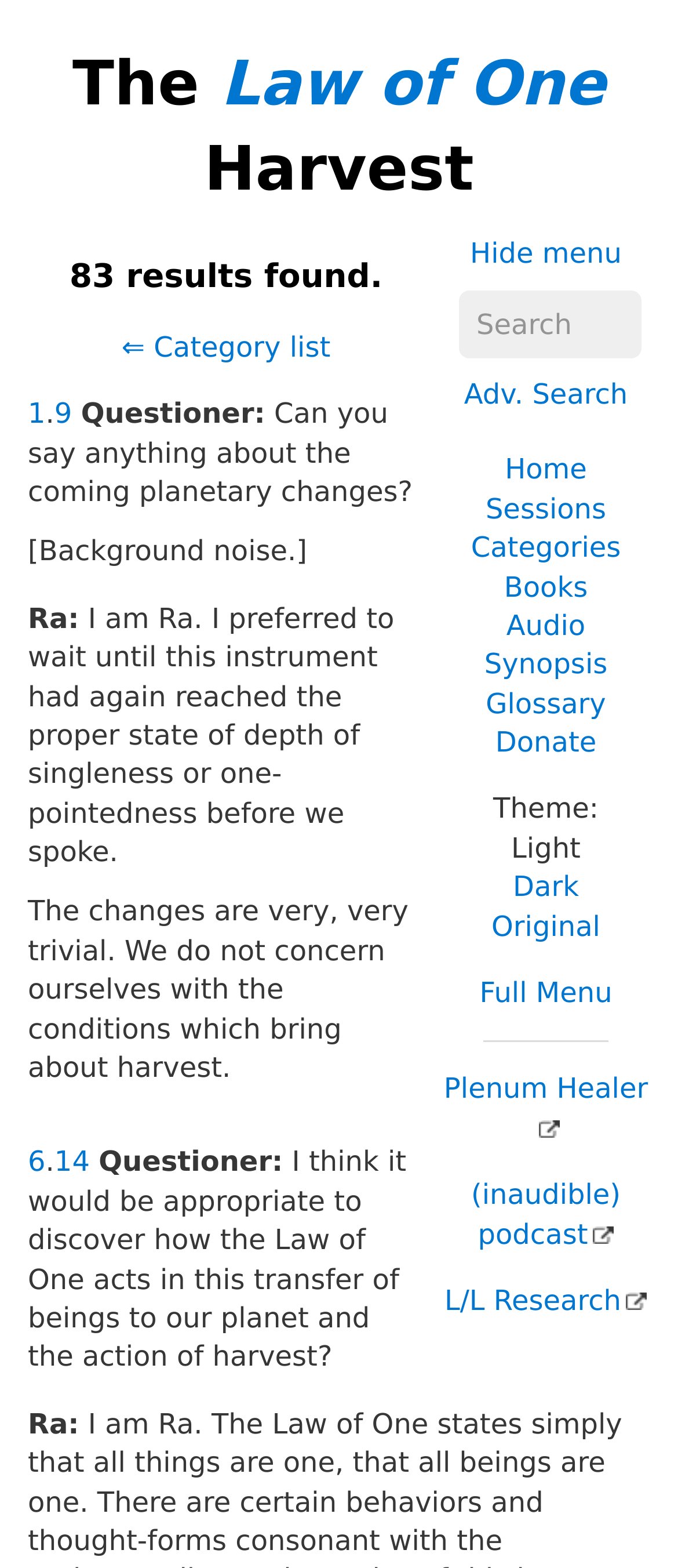Provide your answer in a single word or phrase: 
How many results are found?

83